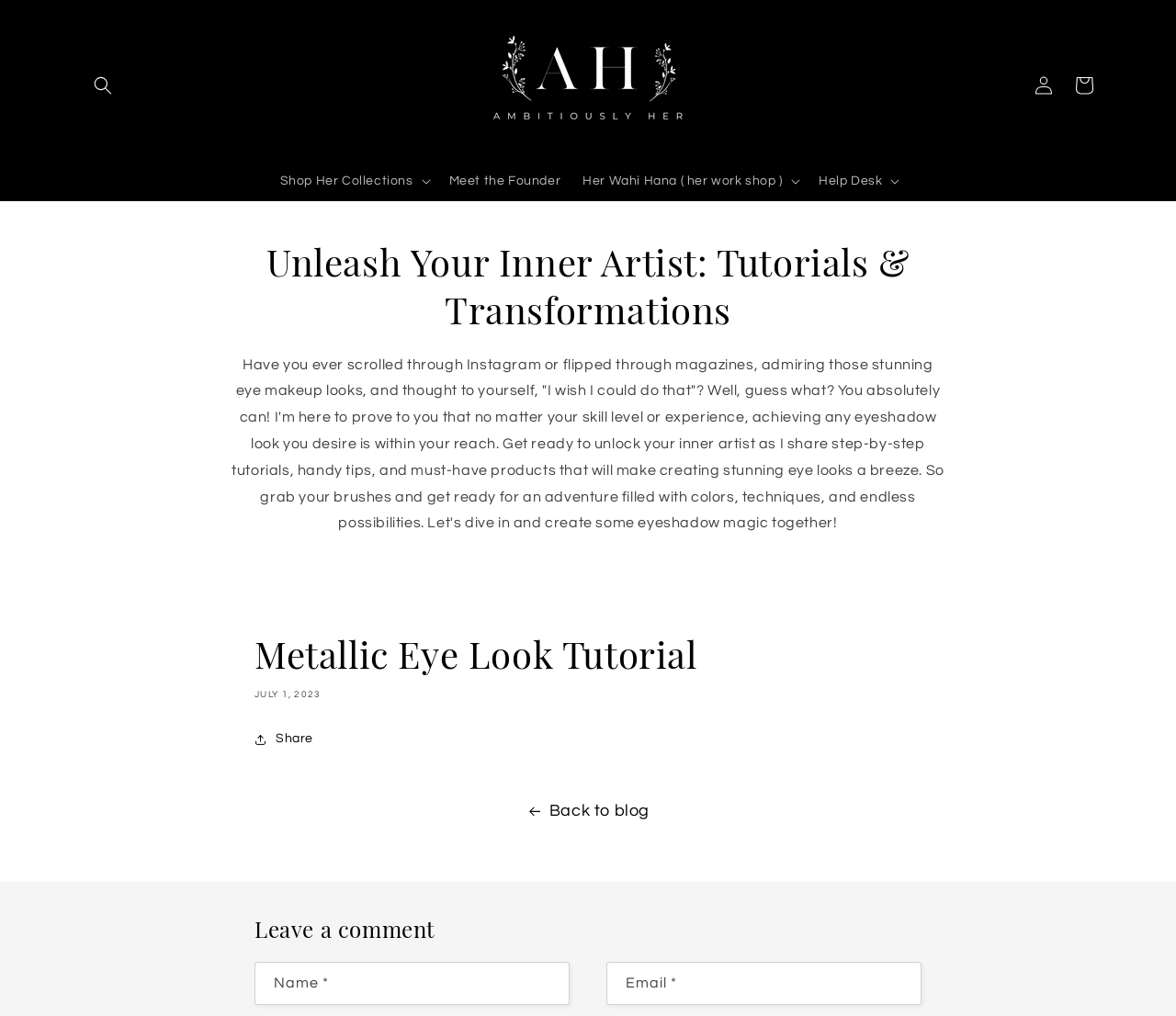Specify the bounding box coordinates of the area that needs to be clicked to achieve the following instruction: "Search for something".

[0.07, 0.064, 0.105, 0.104]